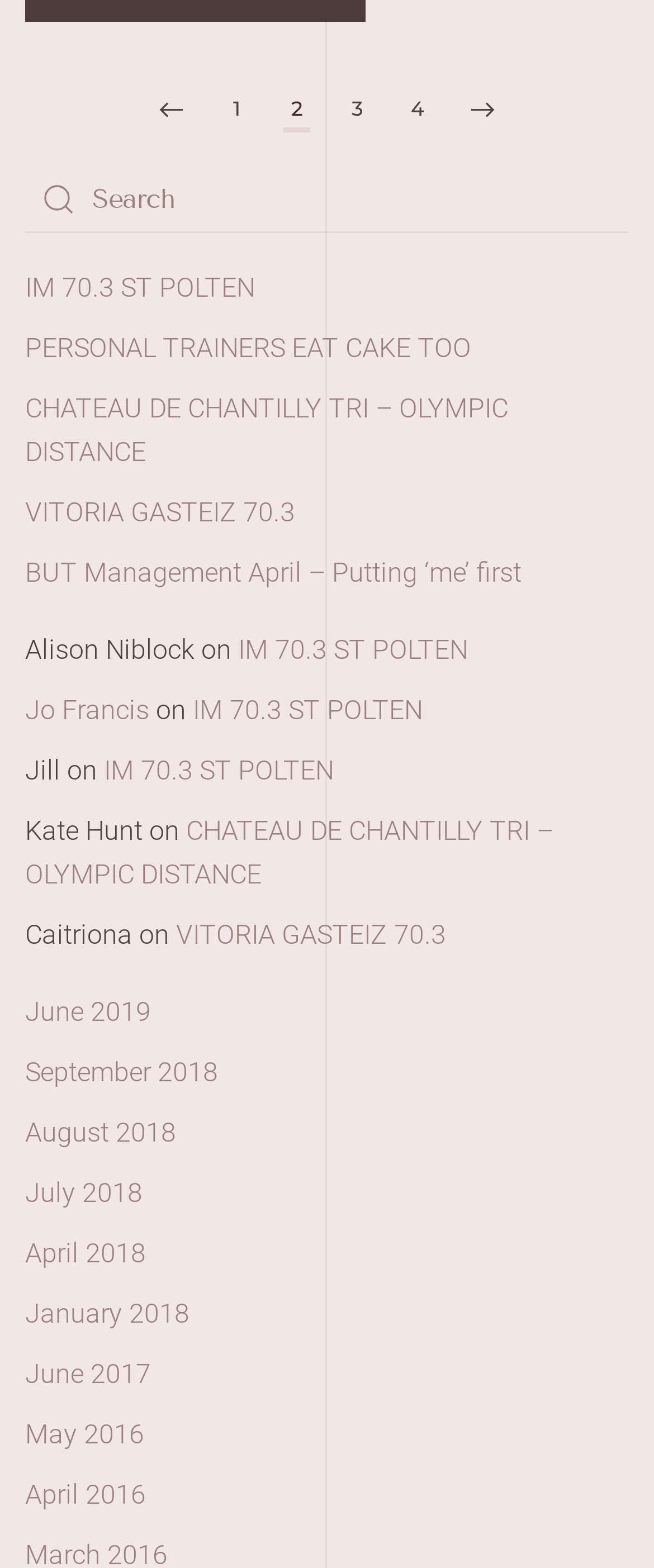How many links are on this page?
Look at the image and respond with a one-word or short-phrase answer.

19